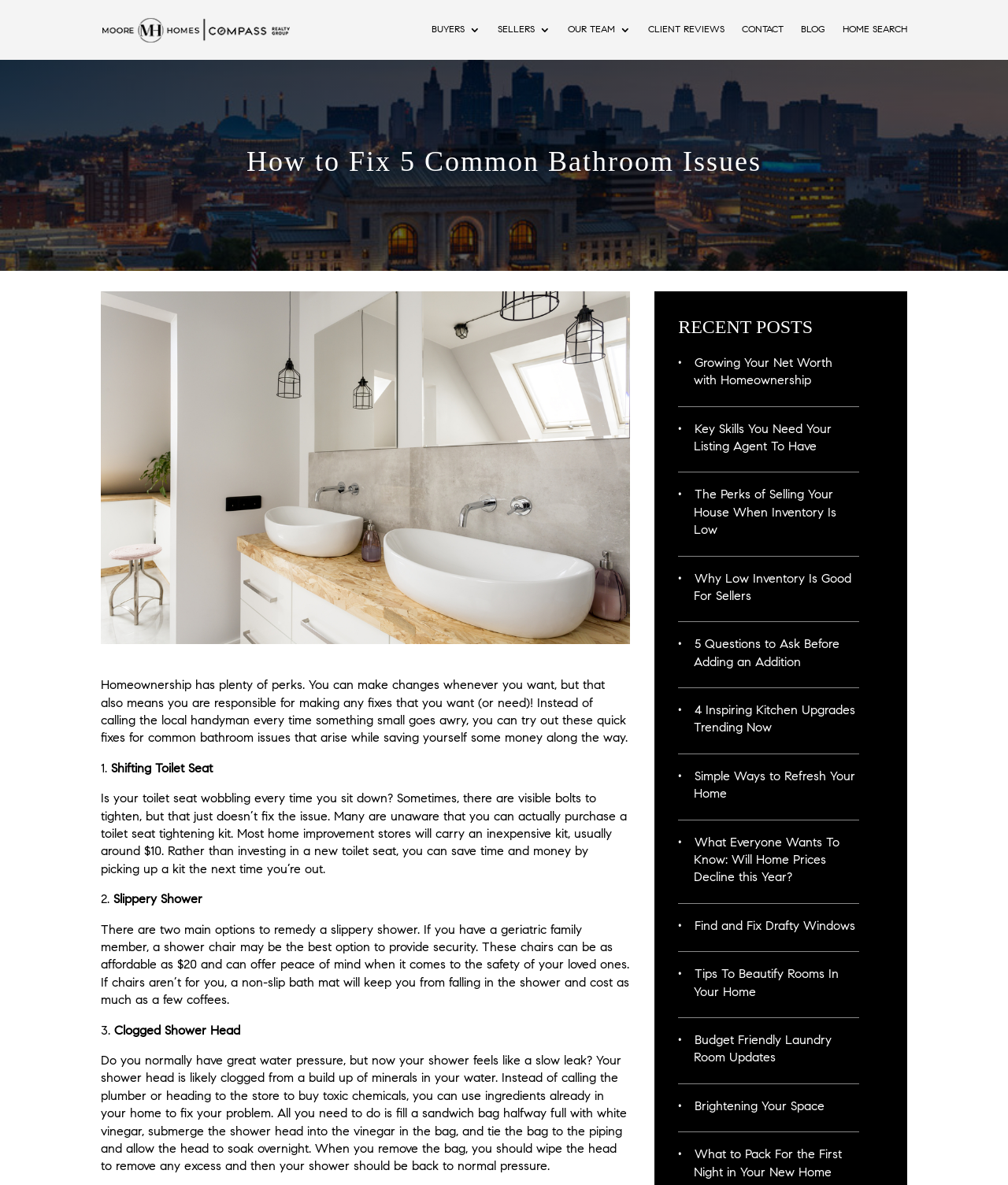Locate the bounding box coordinates of the area where you should click to accomplish the instruction: "Read the article about 'Shifting Toilet Seat'".

[0.1, 0.644, 0.211, 0.654]